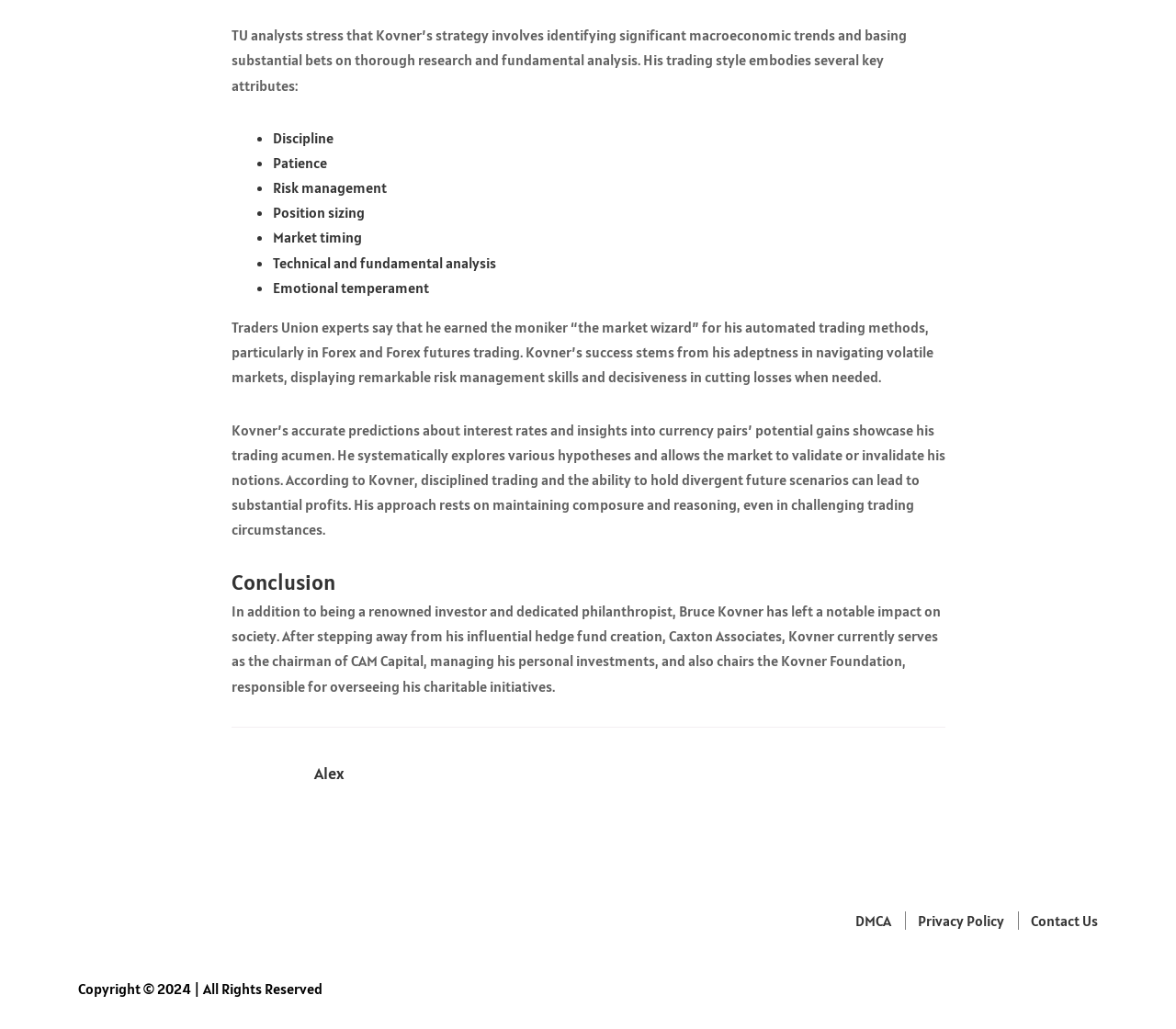What is the year of copyright mentioned at the bottom of the webpage?
Give a one-word or short phrase answer based on the image.

2024